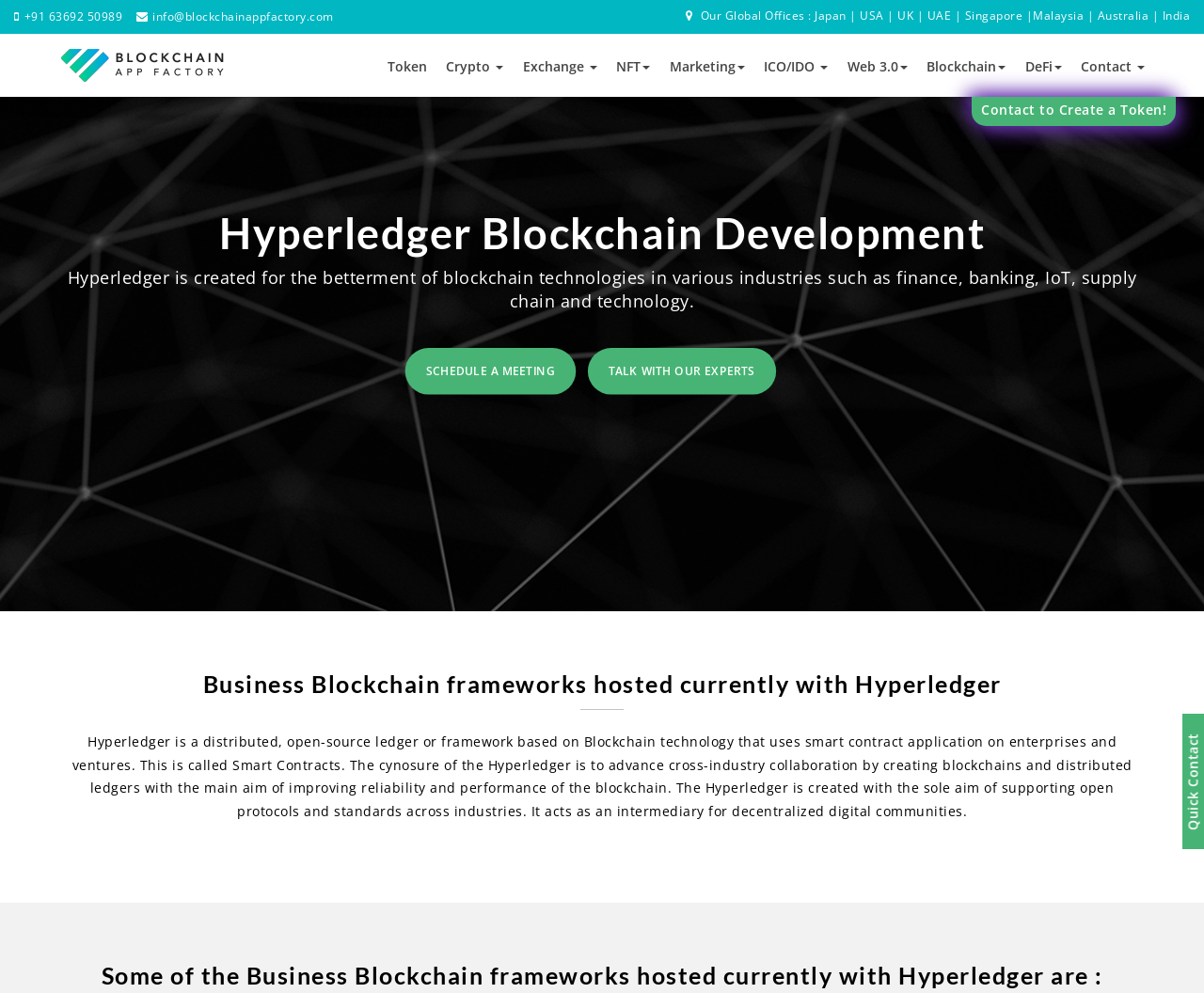Extract the bounding box coordinates for the UI element described by the text: "ALEXANDRIA »". The coordinates should be in the form of [left, top, right, bottom] with values between 0 and 1.

None